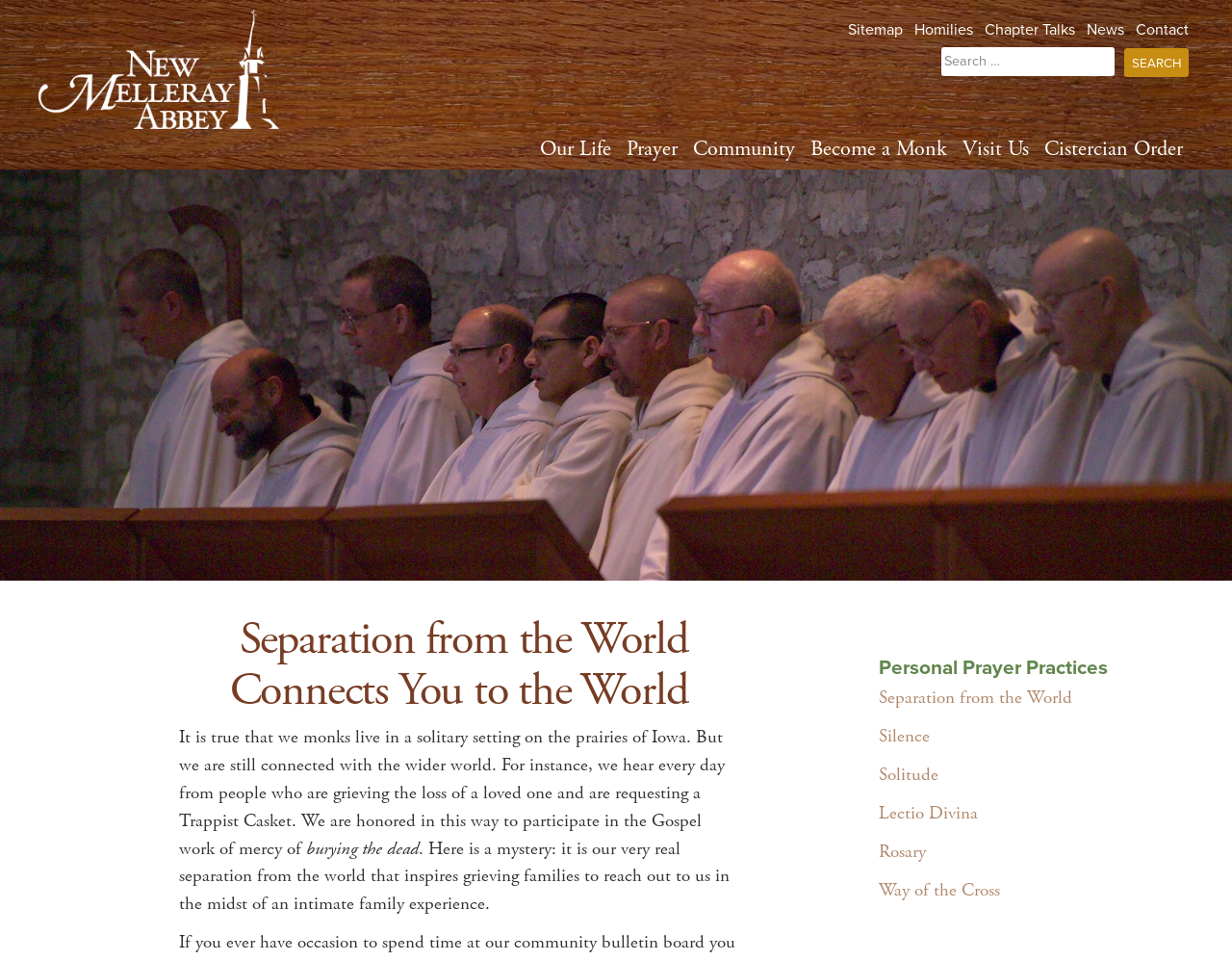Identify the bounding box coordinates of the region that should be clicked to execute the following instruction: "Search for something".

[0.764, 0.049, 0.905, 0.08]